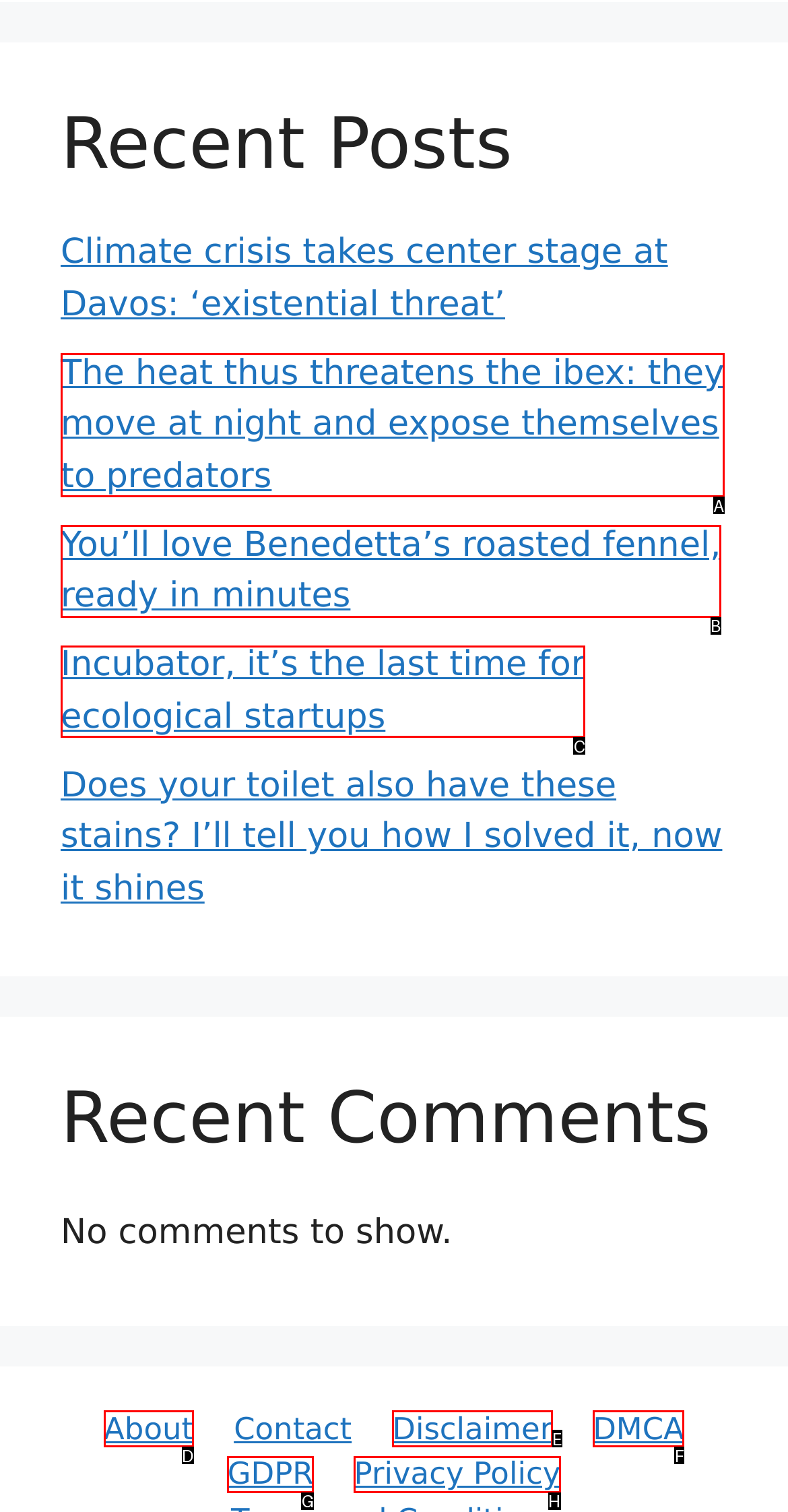Select the correct option based on the description: Privacy Policy
Answer directly with the option’s letter.

H